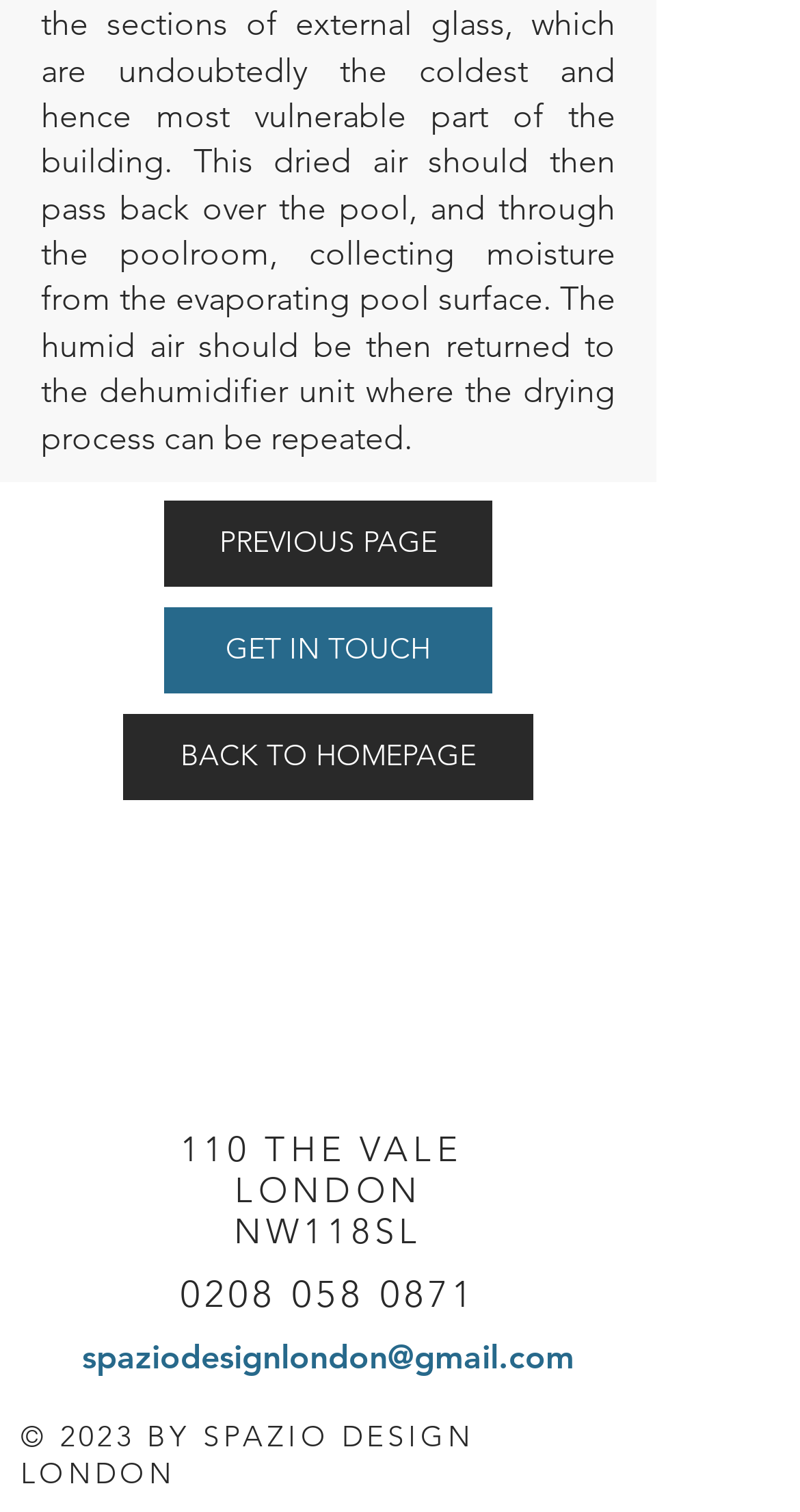Identify the bounding box coordinates of the section that should be clicked to achieve the task described: "go to previous page".

[0.205, 0.331, 0.615, 0.388]